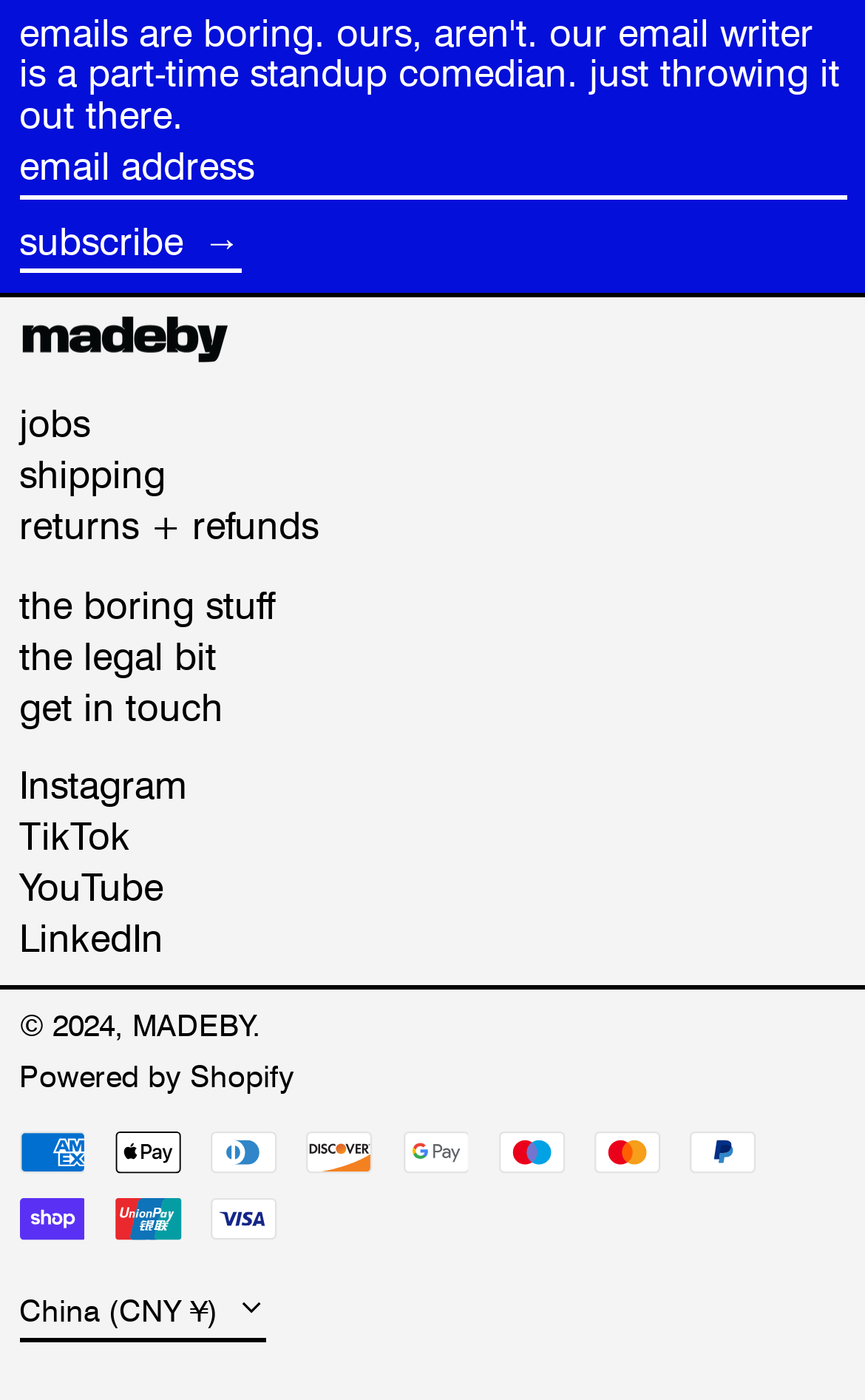What is the copyright year of the website?
Please use the image to provide an in-depth answer to the question.

The StaticText element at the bottom of the webpage displays the copyright symbol followed by the year '2024', indicating that the website's copyright year is 2024.